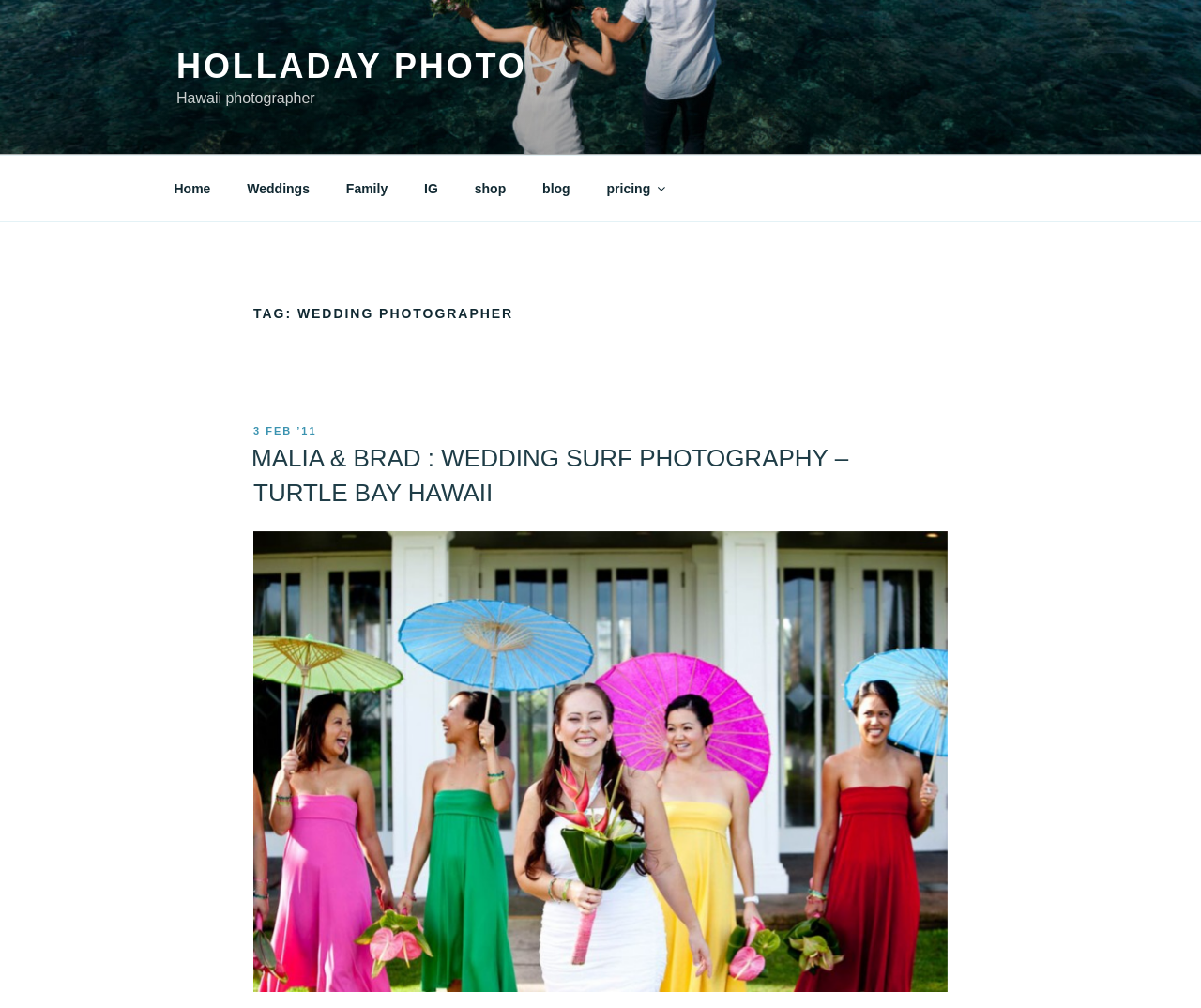What is the date of the wedding photography post?
By examining the image, provide a one-word or phrase answer.

3 FEB '11